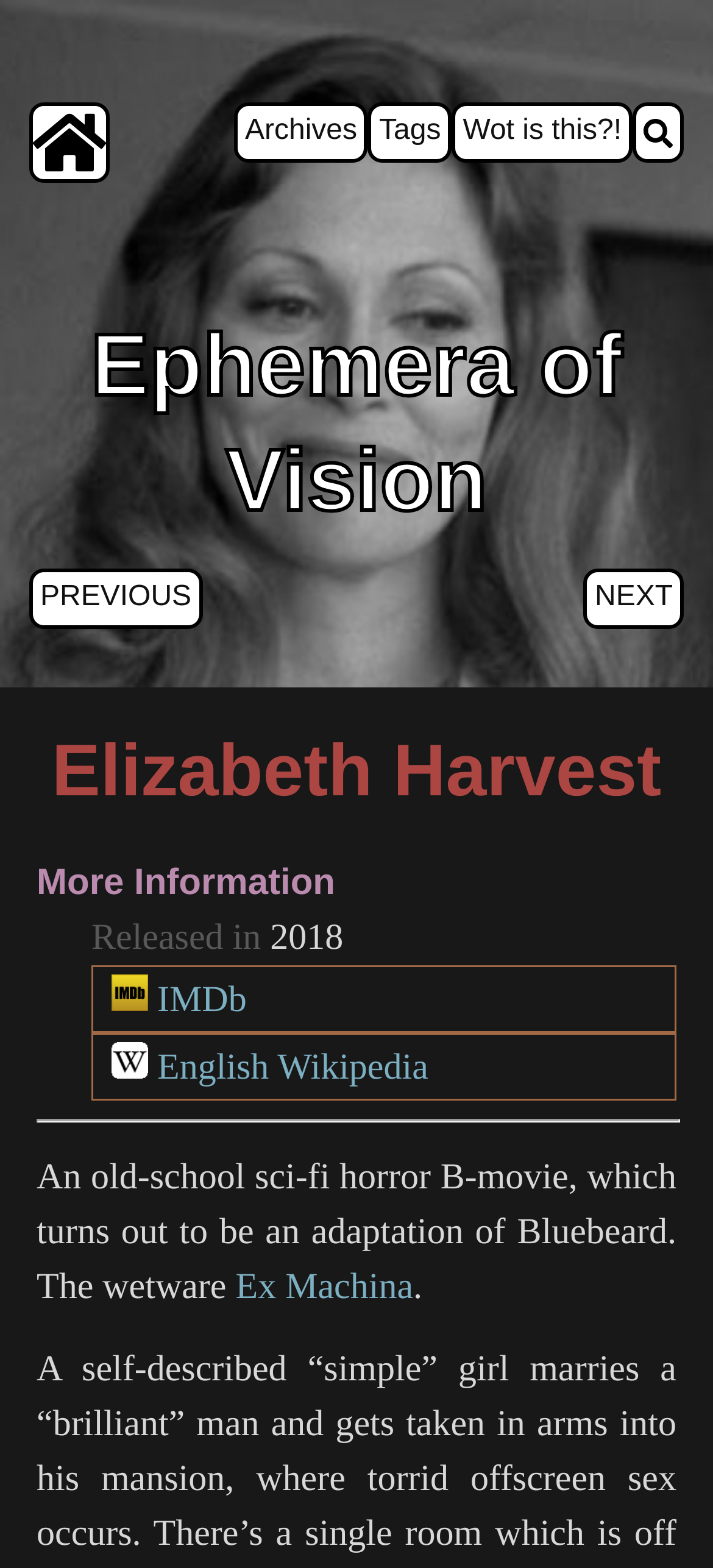Find the coordinates for the bounding box of the element with this description: "Next".

[0.819, 0.363, 0.959, 0.401]